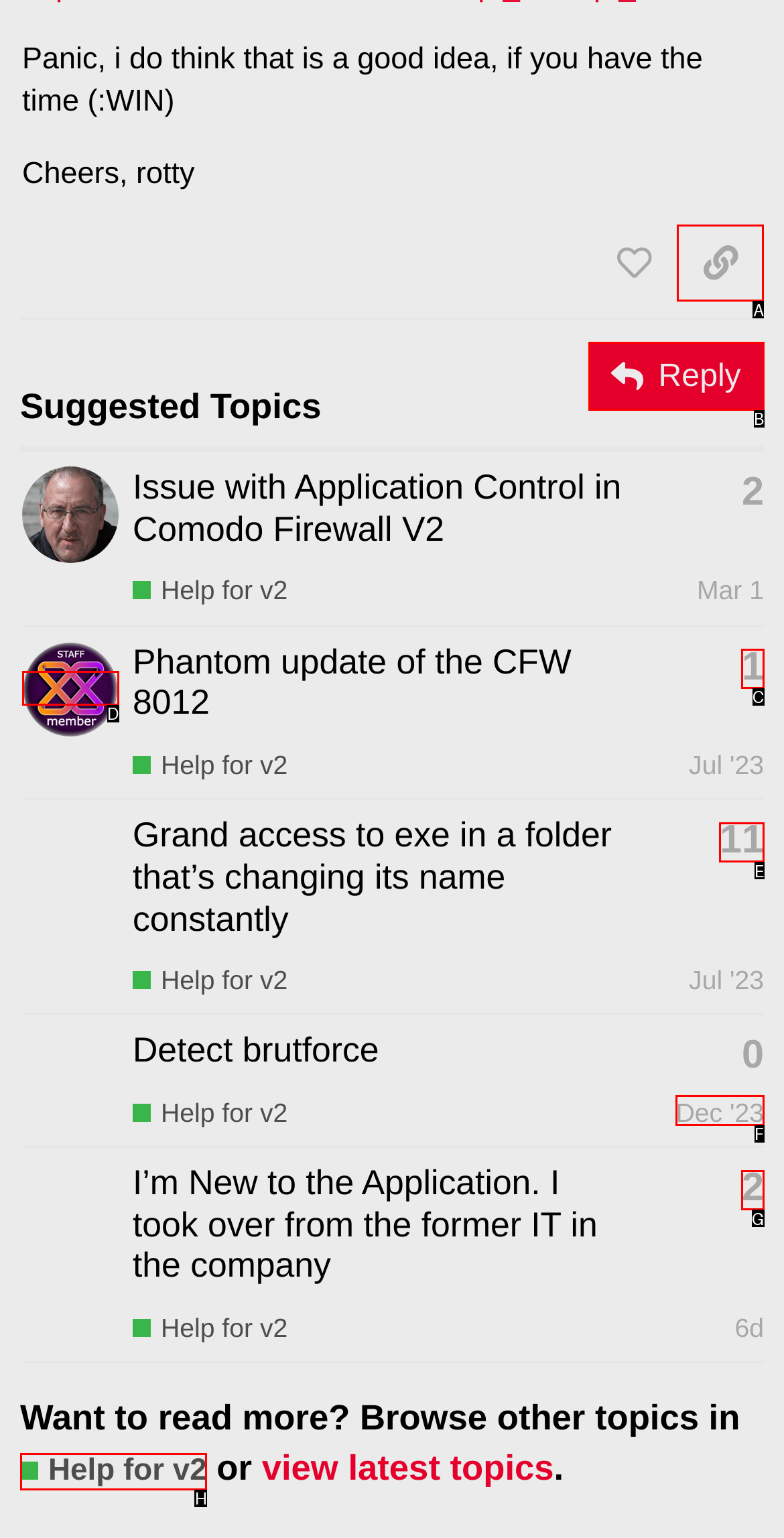Which UI element should you click on to achieve the following task: share a link to this post? Provide the letter of the correct option.

A